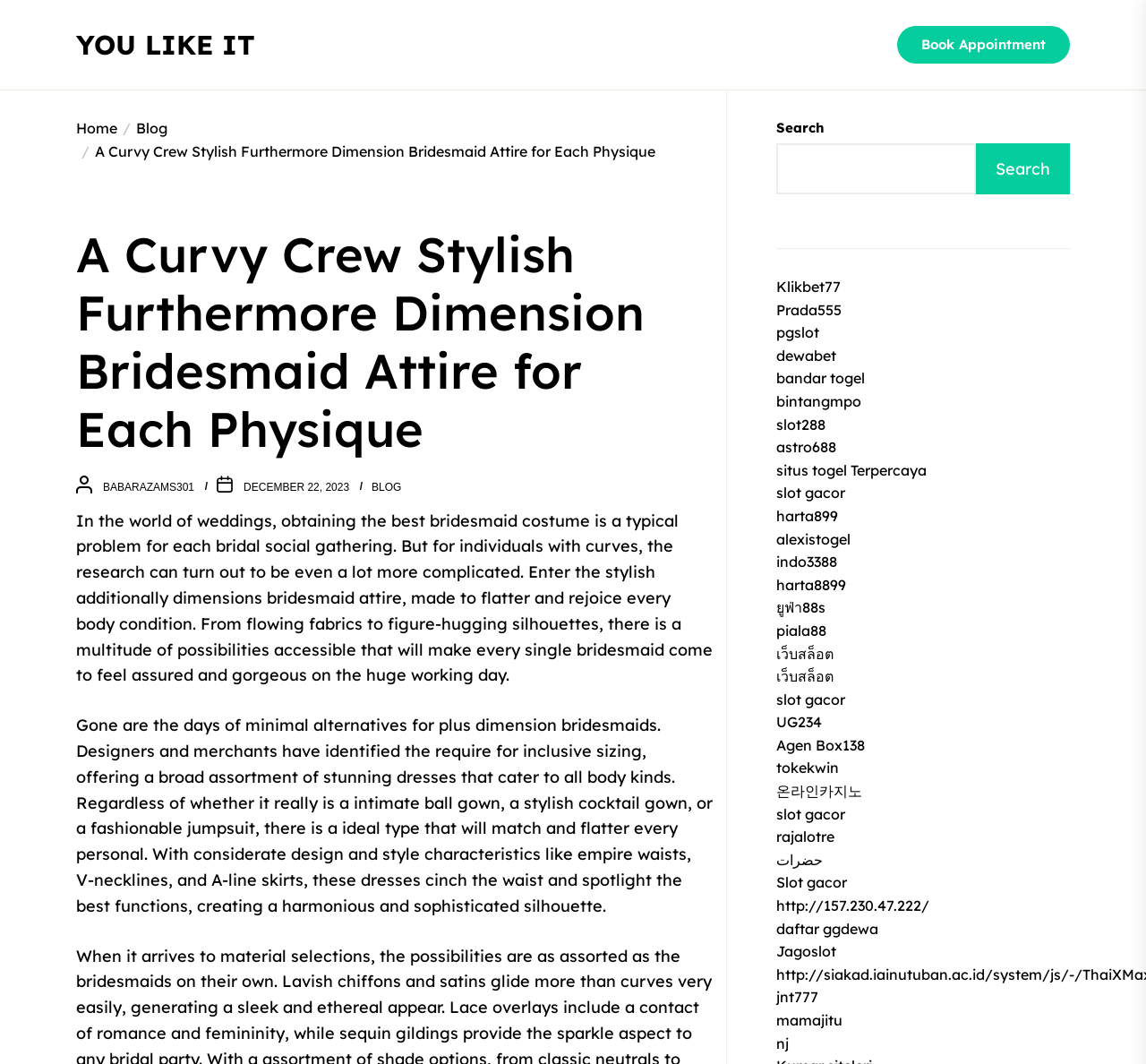Please determine the bounding box coordinates of the element to click in order to execute the following instruction: "Explore 'Bridesmaid Attire for Each Physique'". The coordinates should be four float numbers between 0 and 1, specified as [left, top, right, bottom].

[0.066, 0.133, 0.572, 0.15]